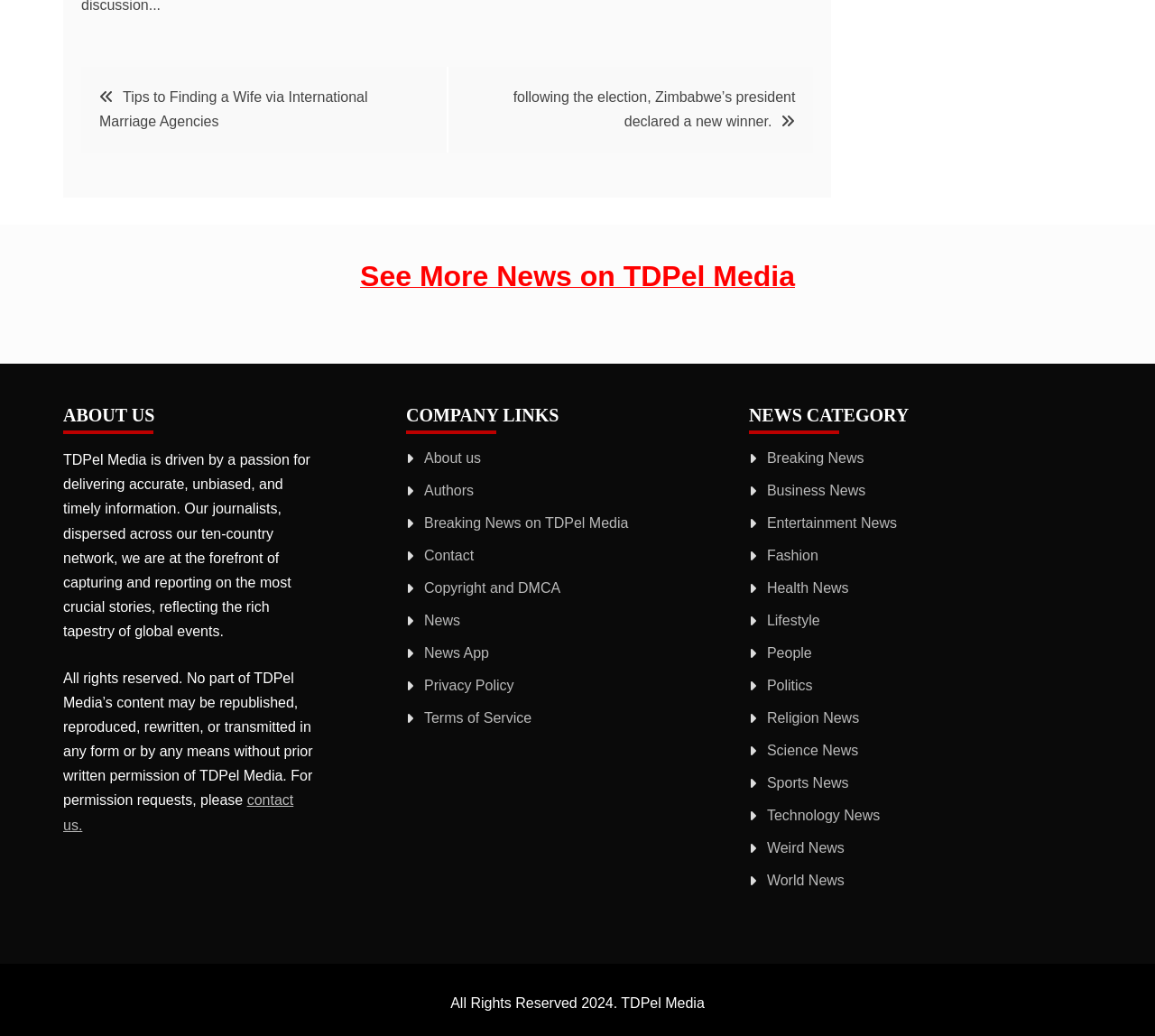Find the bounding box coordinates of the clickable element required to execute the following instruction: "Contact 'TDPel Media'". Provide the coordinates as four float numbers between 0 and 1, i.e., [left, top, right, bottom].

[0.055, 0.765, 0.254, 0.804]